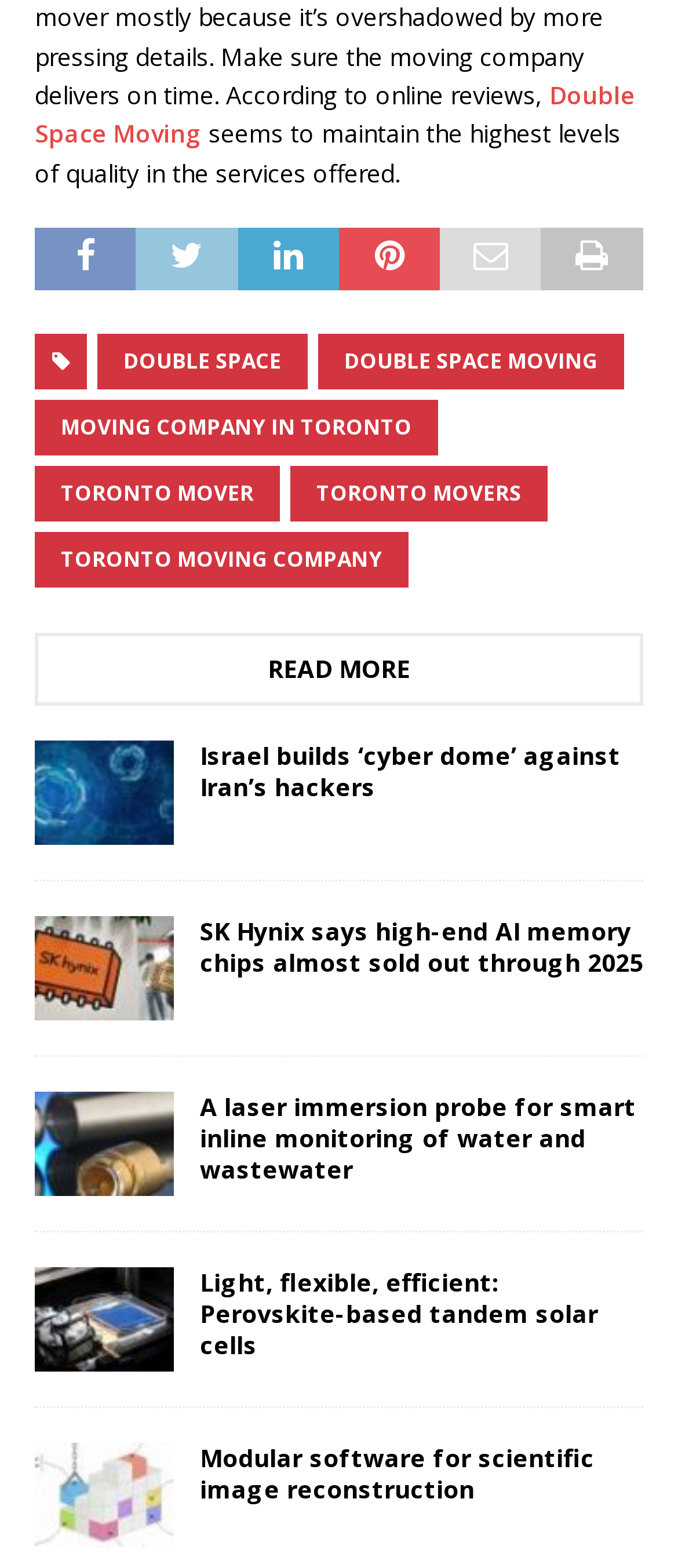Provide a brief response to the question using a single word or phrase: 
How many news articles are listed on the webpage?

5